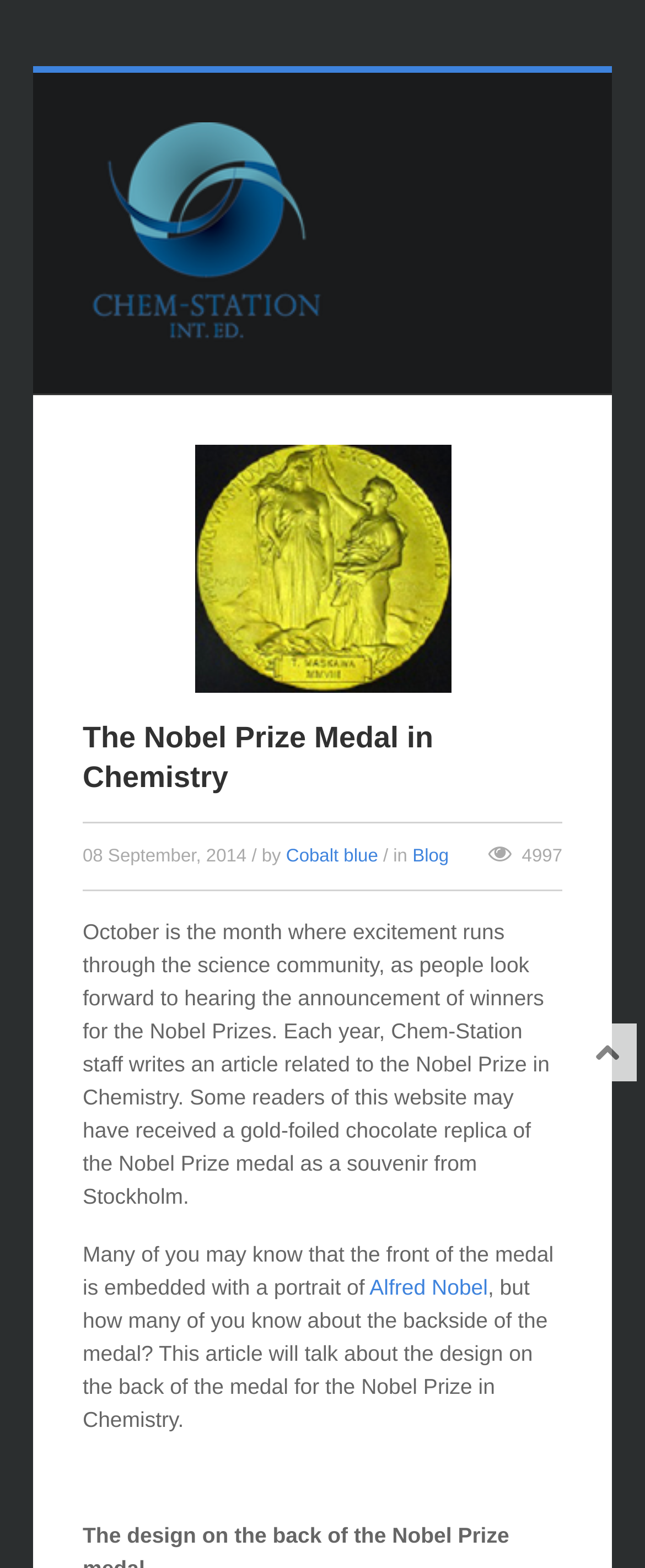Look at the image and give a detailed response to the following question: Who is the person on the Nobel Prize medal?

I determined the answer by reading the text that mentions the portrait of Alfred Nobel on the front of the medal.